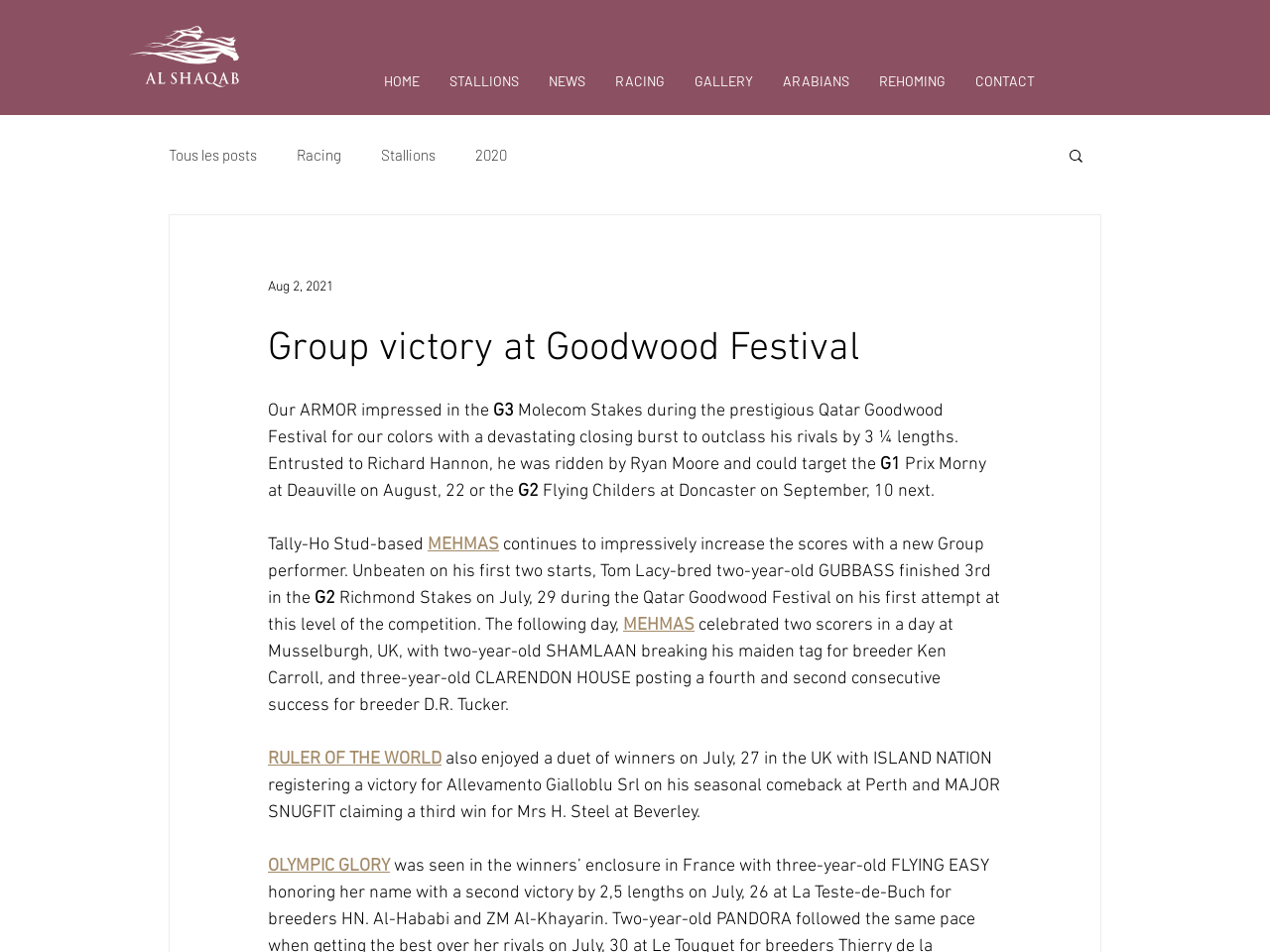Provide the bounding box coordinates, formatted as (top-left x, top-left y, bottom-right x, bottom-right y), with all values being floating point numbers between 0 and 1. Identify the bounding box of the UI element that matches the description: RULER OF THE WORLD

[0.211, 0.786, 0.348, 0.808]